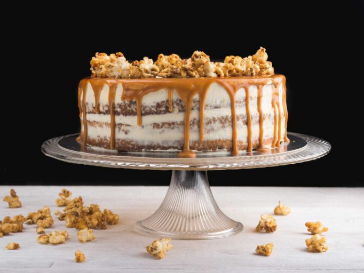Please reply with a single word or brief phrase to the question: 
What is scattered around the cake stand?

popcorn pieces